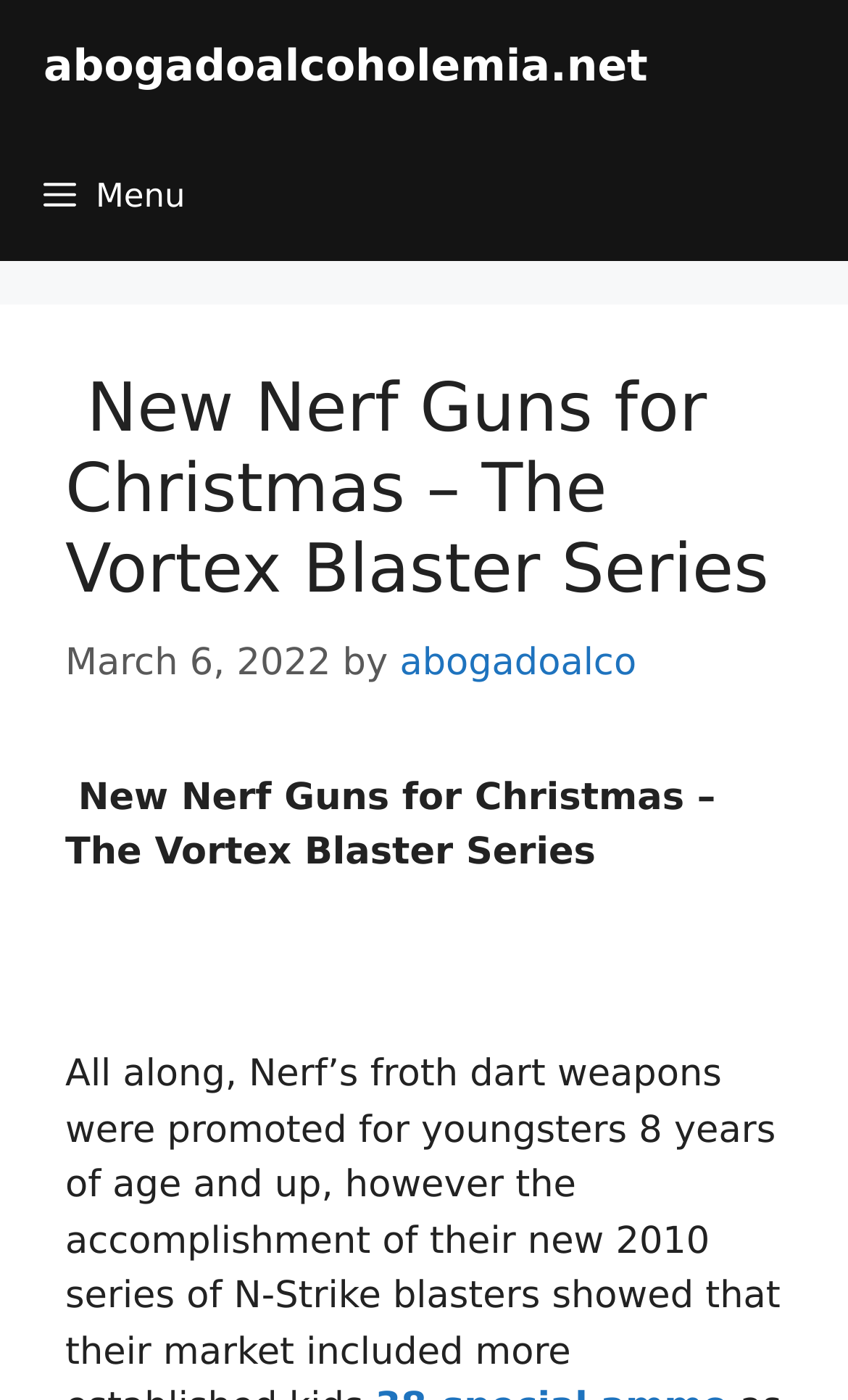Extract the bounding box for the UI element that matches this description: "Menu".

[0.0, 0.093, 0.27, 0.186]